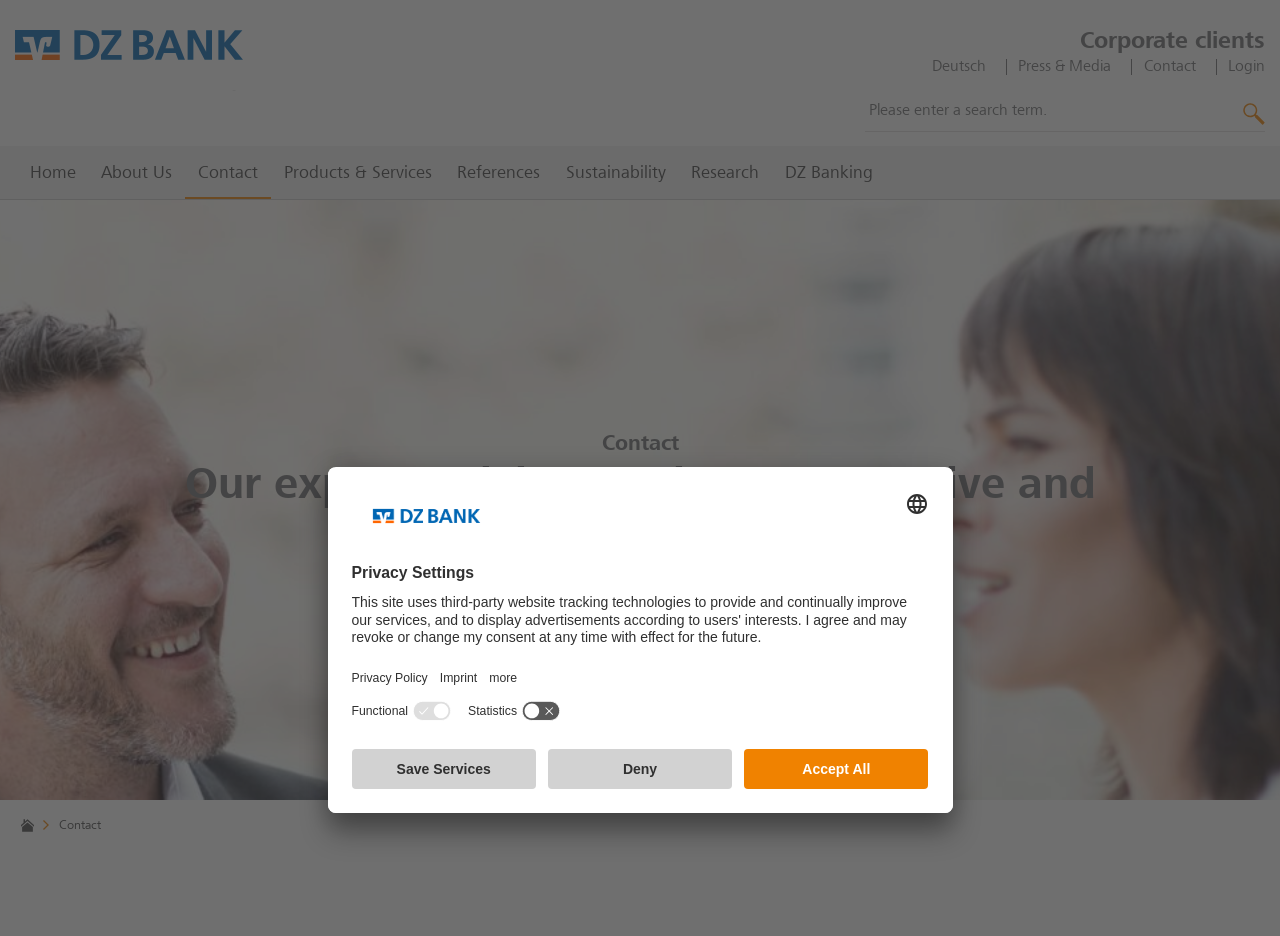Refer to the image and provide a thorough answer to this question:
What is the main topic of the heading on this webpage?

The heading on this webpage is 'Our experts advise you in a cooperative and long-term partnership', which suggests that the main topic is the organization's approach to working with clients or customers.